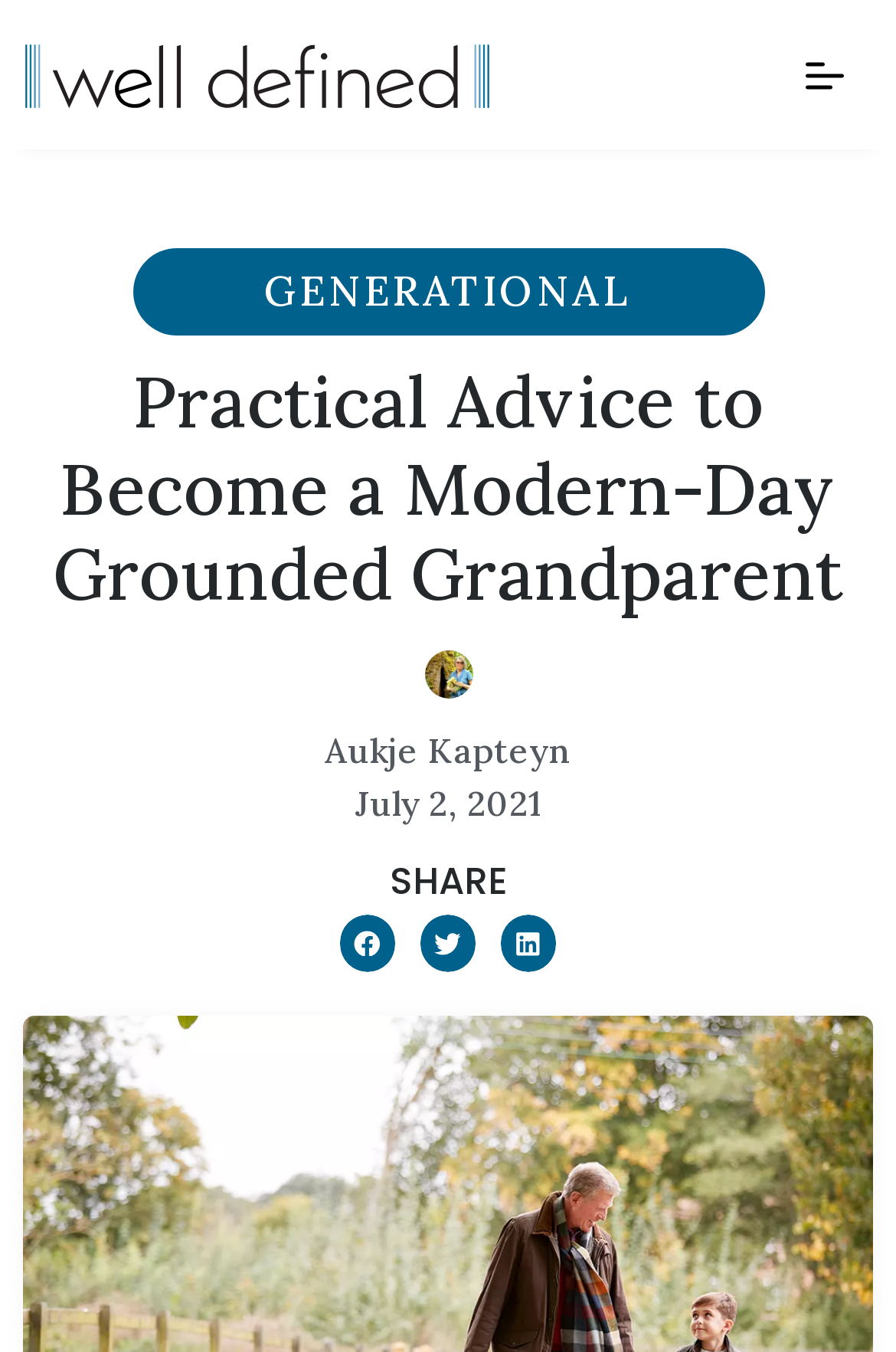Predict the bounding box of the UI element based on the description: "aria-label="Share on facebook"". The coordinates should be four float numbers between 0 and 1, formatted as [left, top, right, bottom].

[0.379, 0.677, 0.442, 0.719]